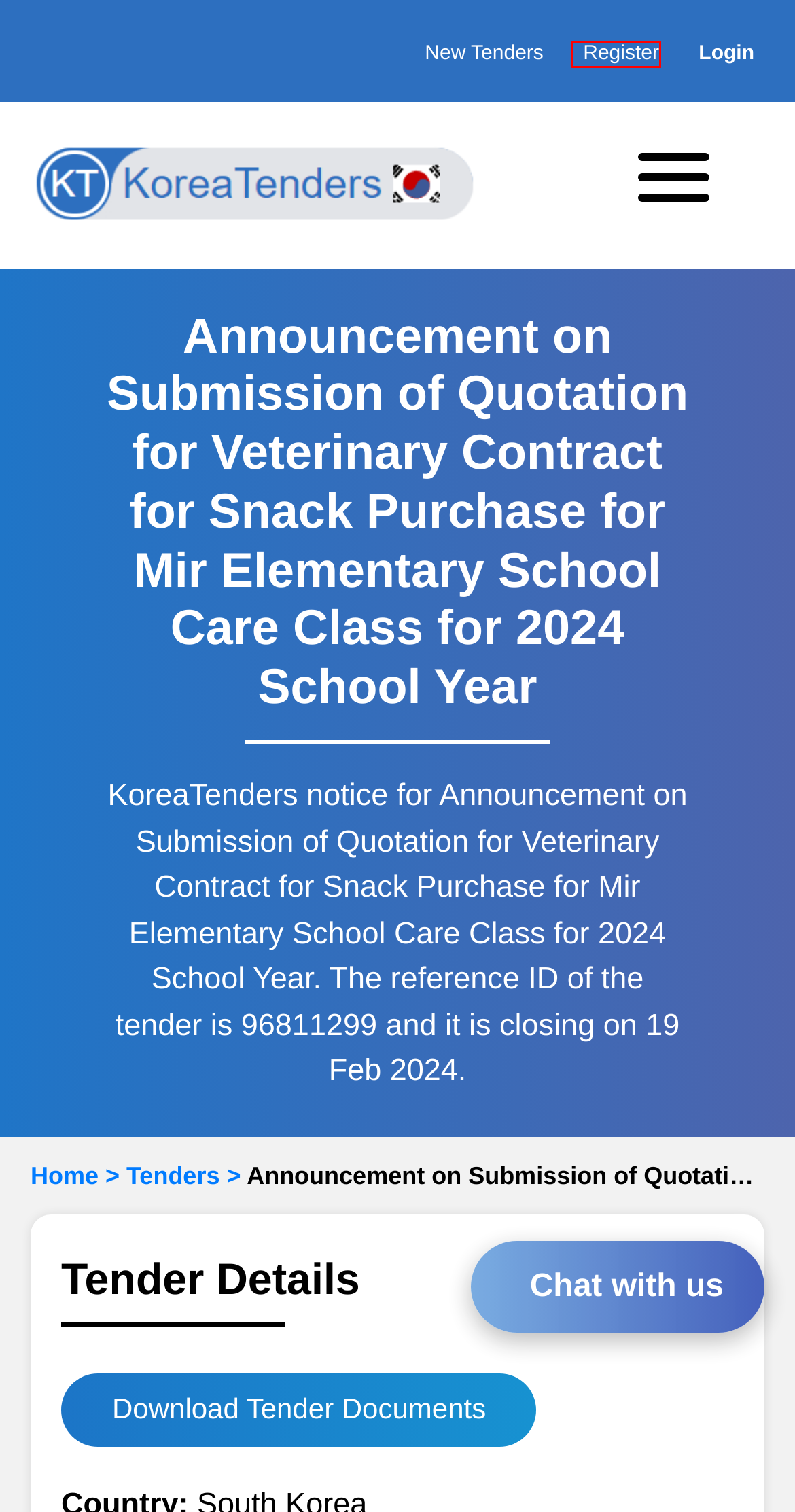Analyze the screenshot of a webpage featuring a red rectangle around an element. Pick the description that best fits the new webpage after interacting with the element inside the red bounding box. Here are the candidates:
A. Korea Tenders | RFP, Bids, eProcurement | Korea Government Tenders 2024
B. Tenders from Korea
C. Get Free Access Of KoreaTenders – Register To KoreaTenders
D. Login | KoreaTenders
E. Privacy Policy | KoreaTenders
F. Tenders FAQ | Tenders Question and Answers | Online Tender Experts
G. Energy And Related Services Tenders from Korea
H. Latest Tenders From Korea

C